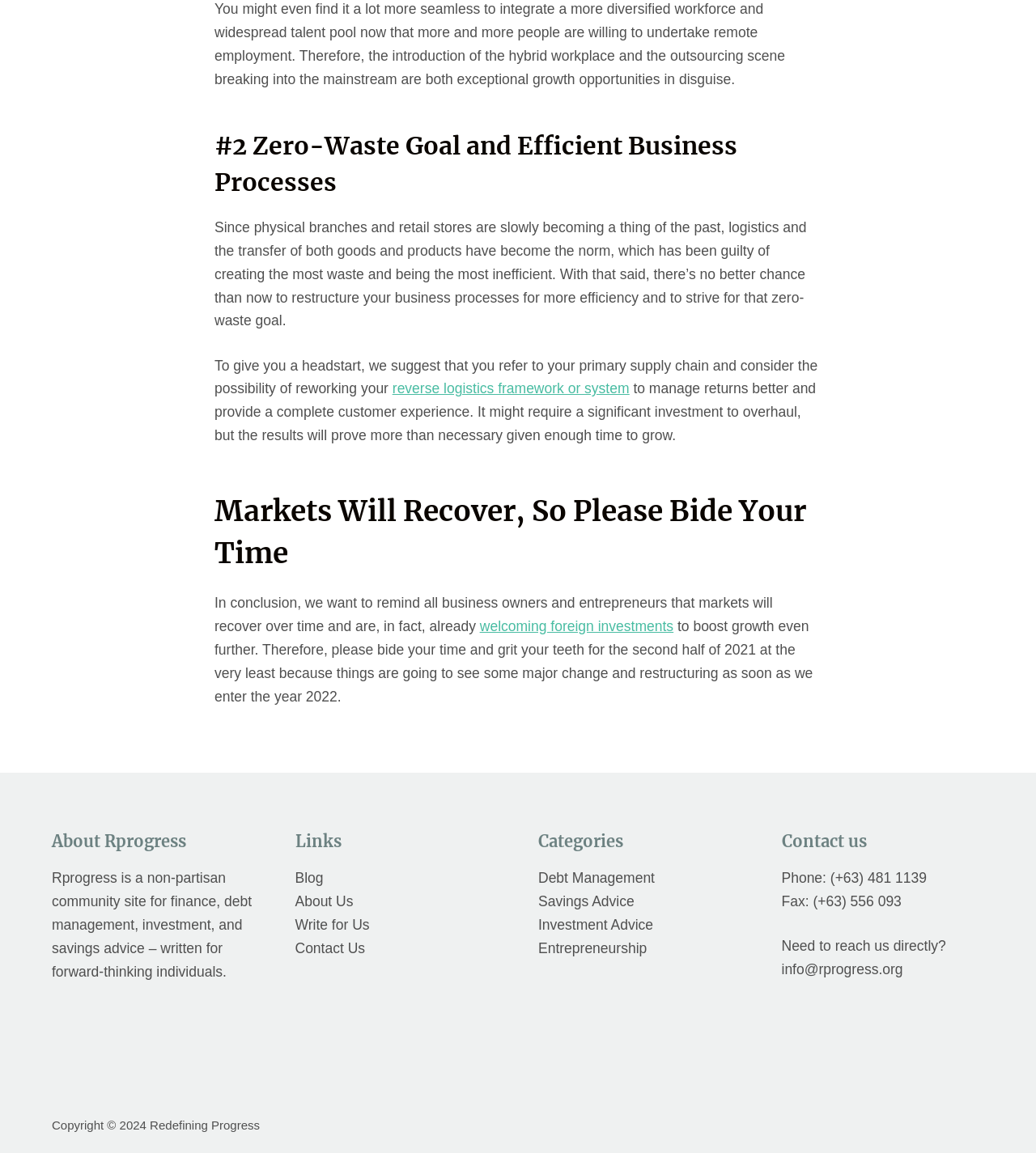Respond to the question below with a single word or phrase:
What is the goal mentioned in the article?

Zero-Waste